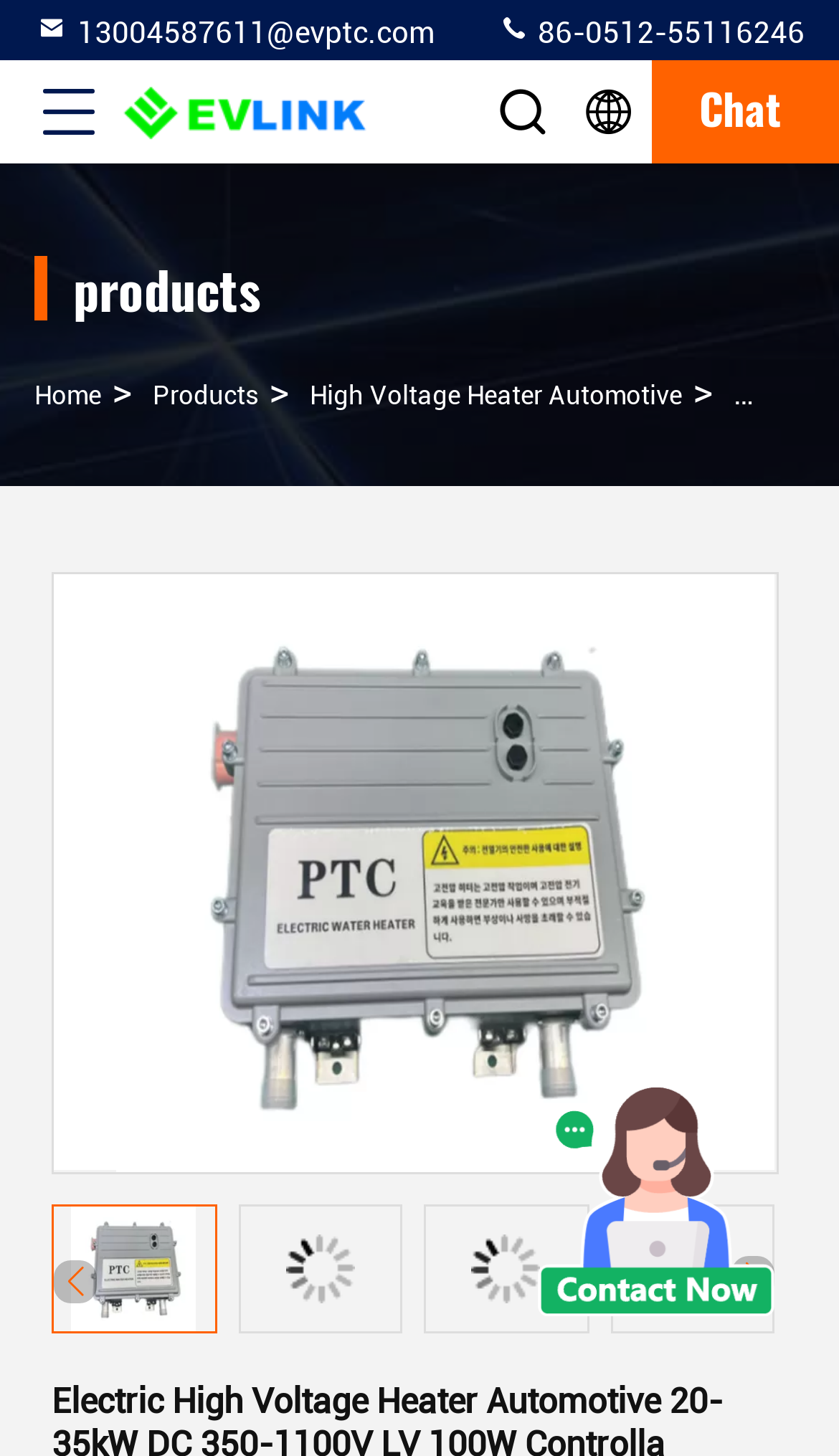Given the element description High Voltage Heater Automotive, specify the bounding box coordinates of the corresponding UI element in the format (top-left x, top-left y, bottom-right x, bottom-right y). All values must be between 0 and 1.

[0.369, 0.261, 0.813, 0.282]